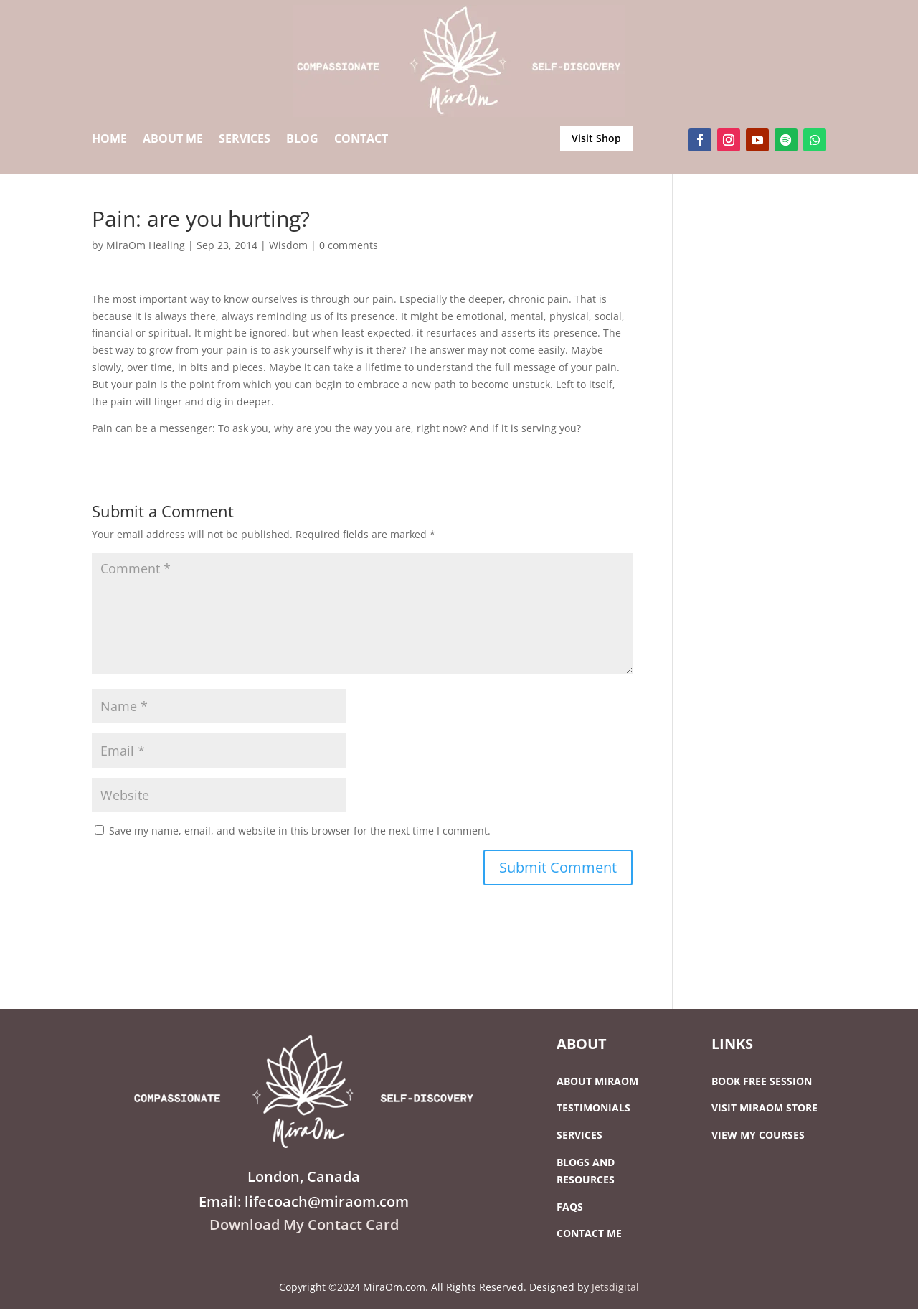Find the bounding box coordinates of the element I should click to carry out the following instruction: "Visit the MiraOm store".

[0.775, 0.837, 0.891, 0.847]